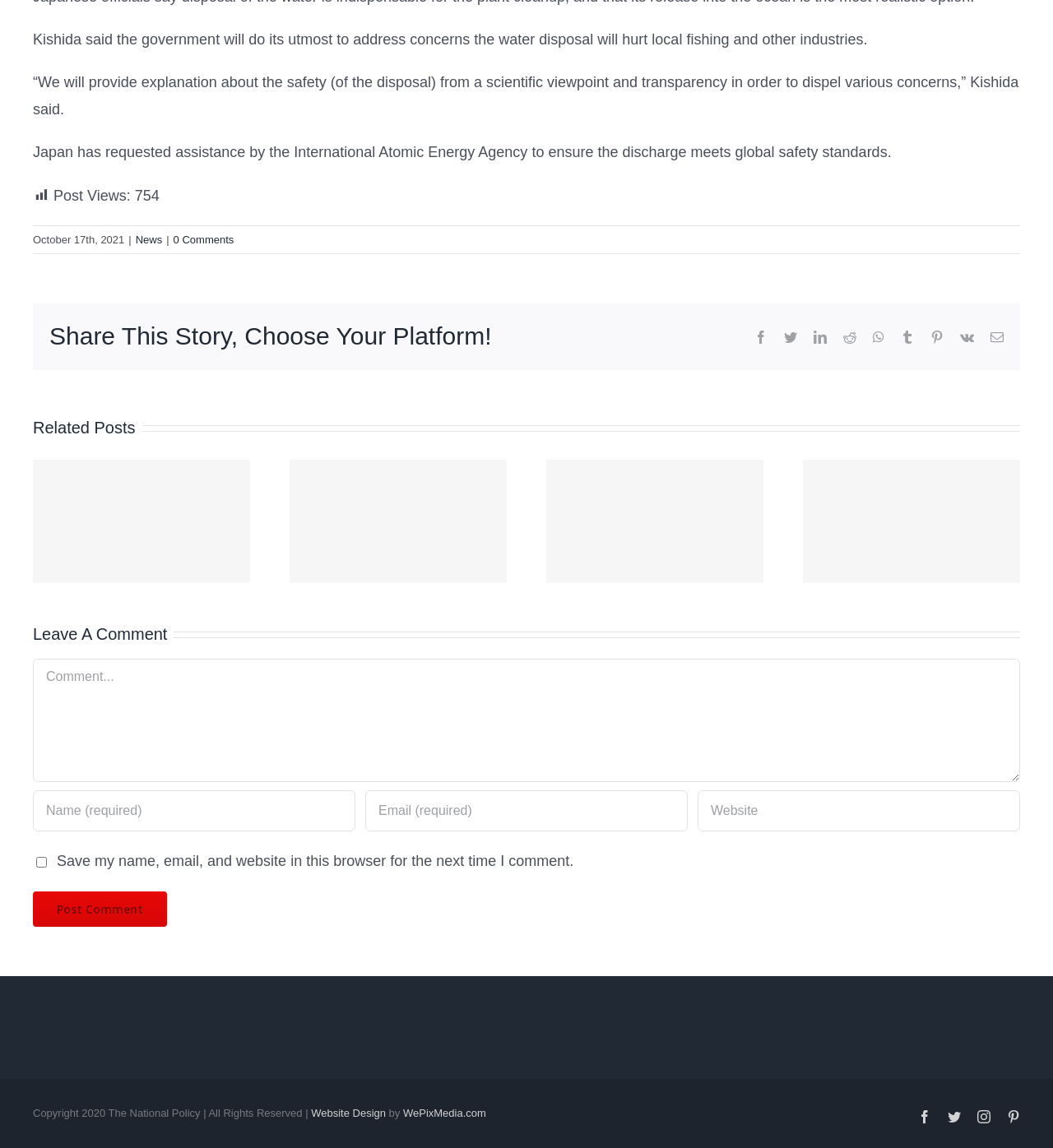Predict the bounding box of the UI element based on the description: "name="submit" value="Post Comment"". The coordinates should be four float numbers between 0 and 1, formatted as [left, top, right, bottom].

[0.031, 0.776, 0.159, 0.807]